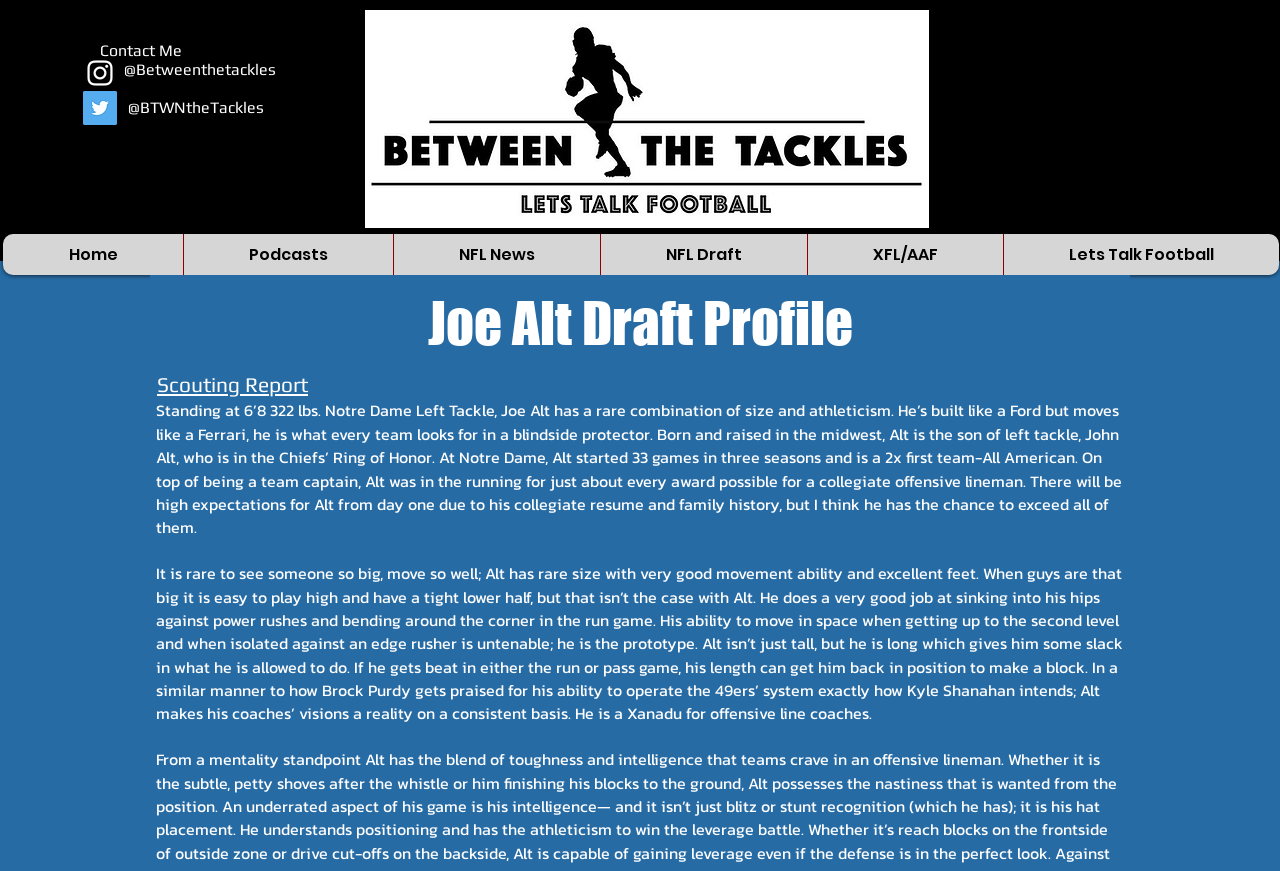Return the bounding box coordinates of the UI element that corresponds to this description: "Lets Talk Football". The coordinates must be given as four float numbers in the range of 0 and 1, [left, top, right, bottom].

[0.784, 0.269, 0.999, 0.316]